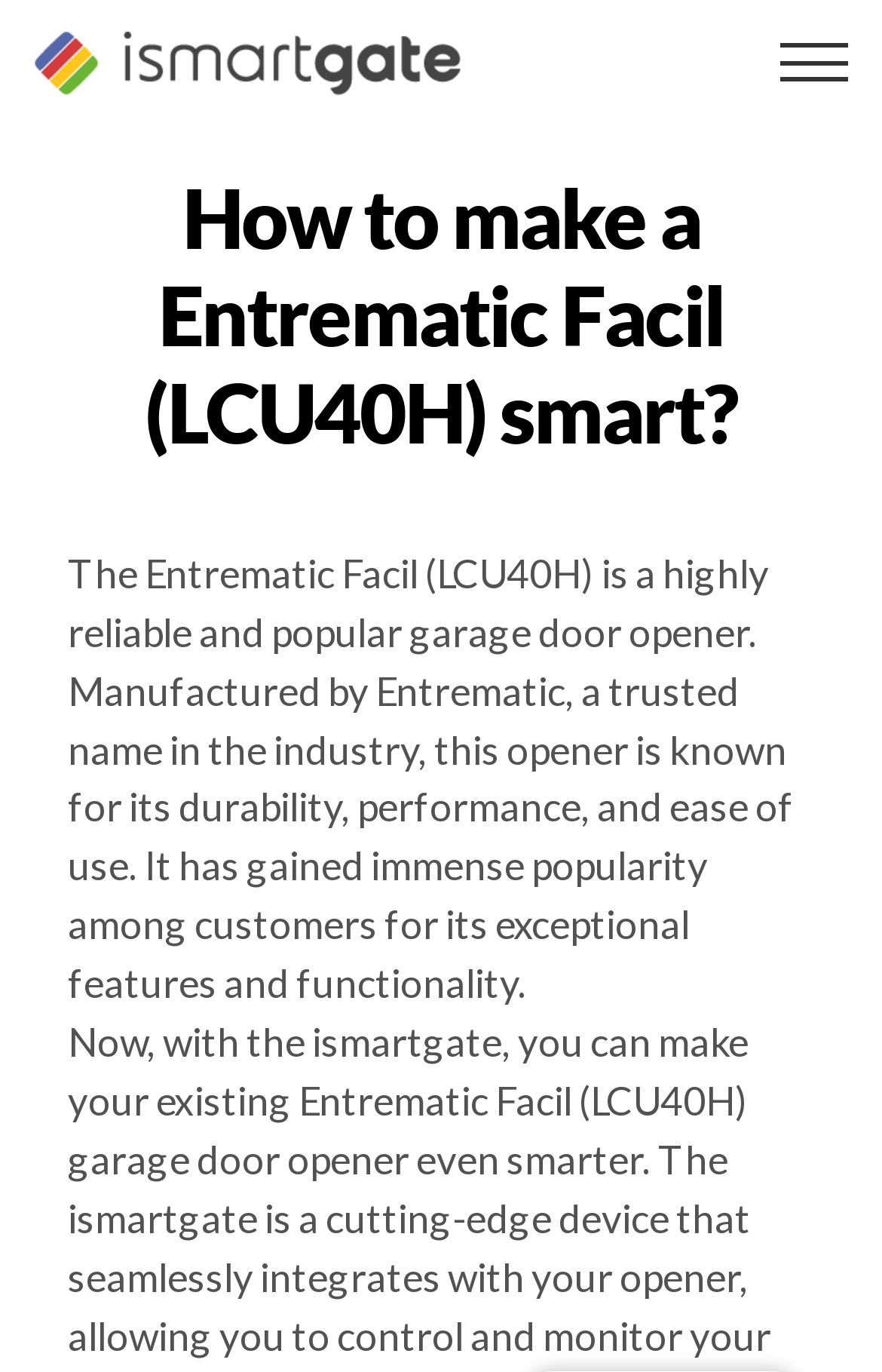Identify the headline of the webpage and generate its text content.

How to make a Entrematic Facil (LCU40H) smart?